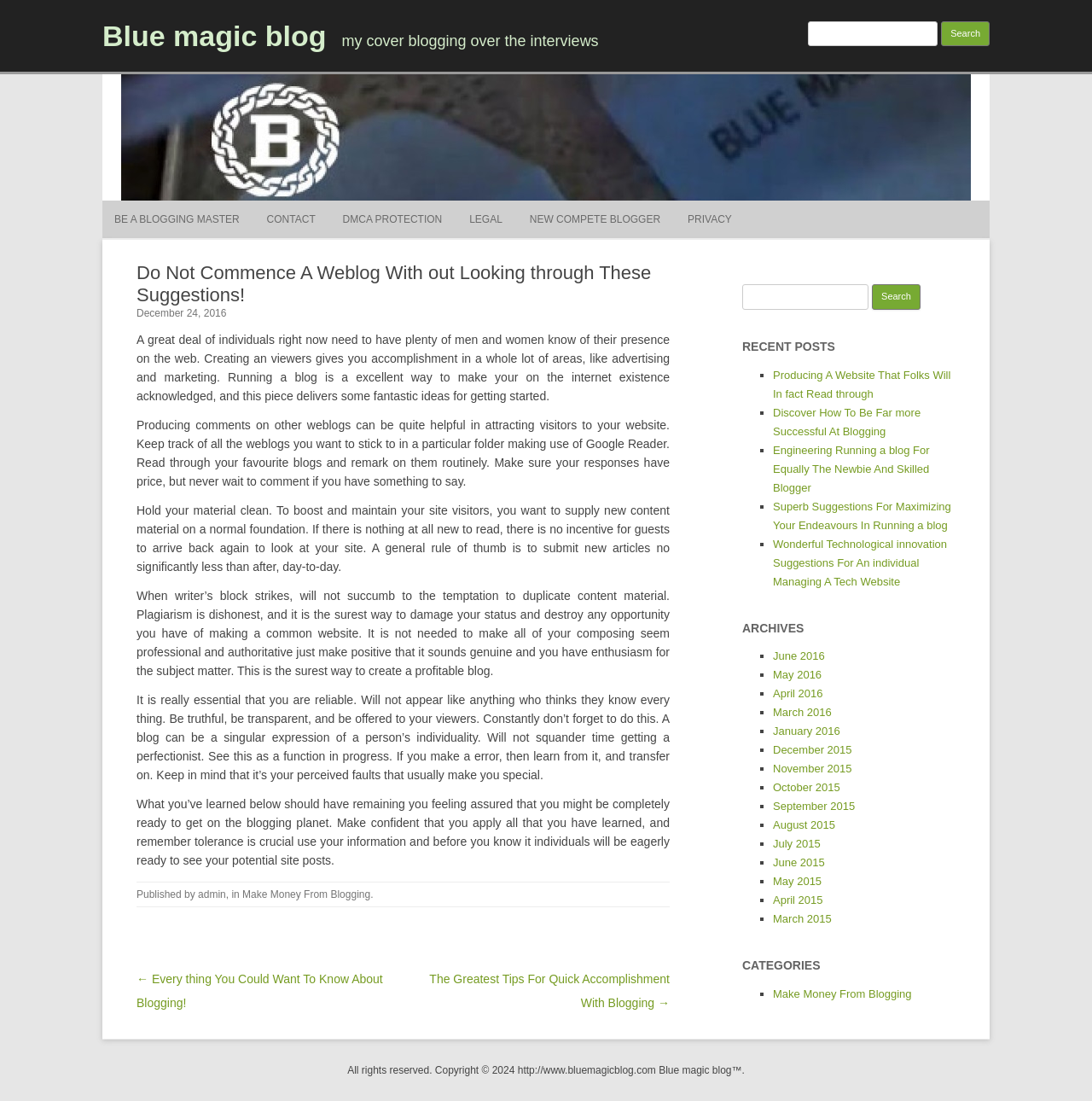What are the recent posts listed on the webpage?
Based on the visual details in the image, please answer the question thoroughly.

I found the list of recent posts by looking at the section with the heading 'RECENT POSTS' which contains a list of links to individual blog posts, each with a title such as 'Producing A Website That Folks Will In fact Read through'.